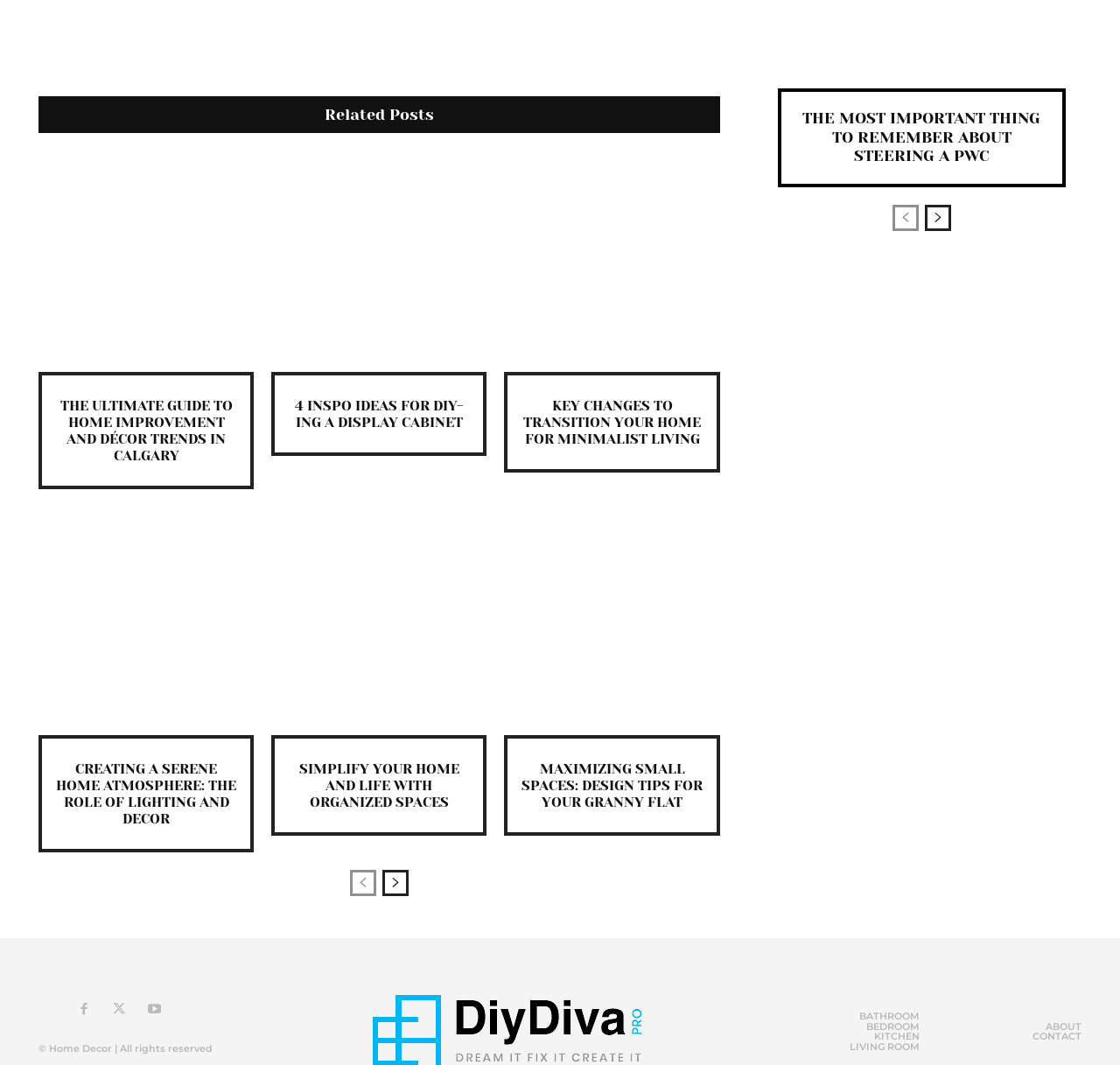Using the provided element description: "Youtube", determine the bounding box coordinates of the corresponding UI element in the screenshot.

[0.126, 0.936, 0.149, 0.96]